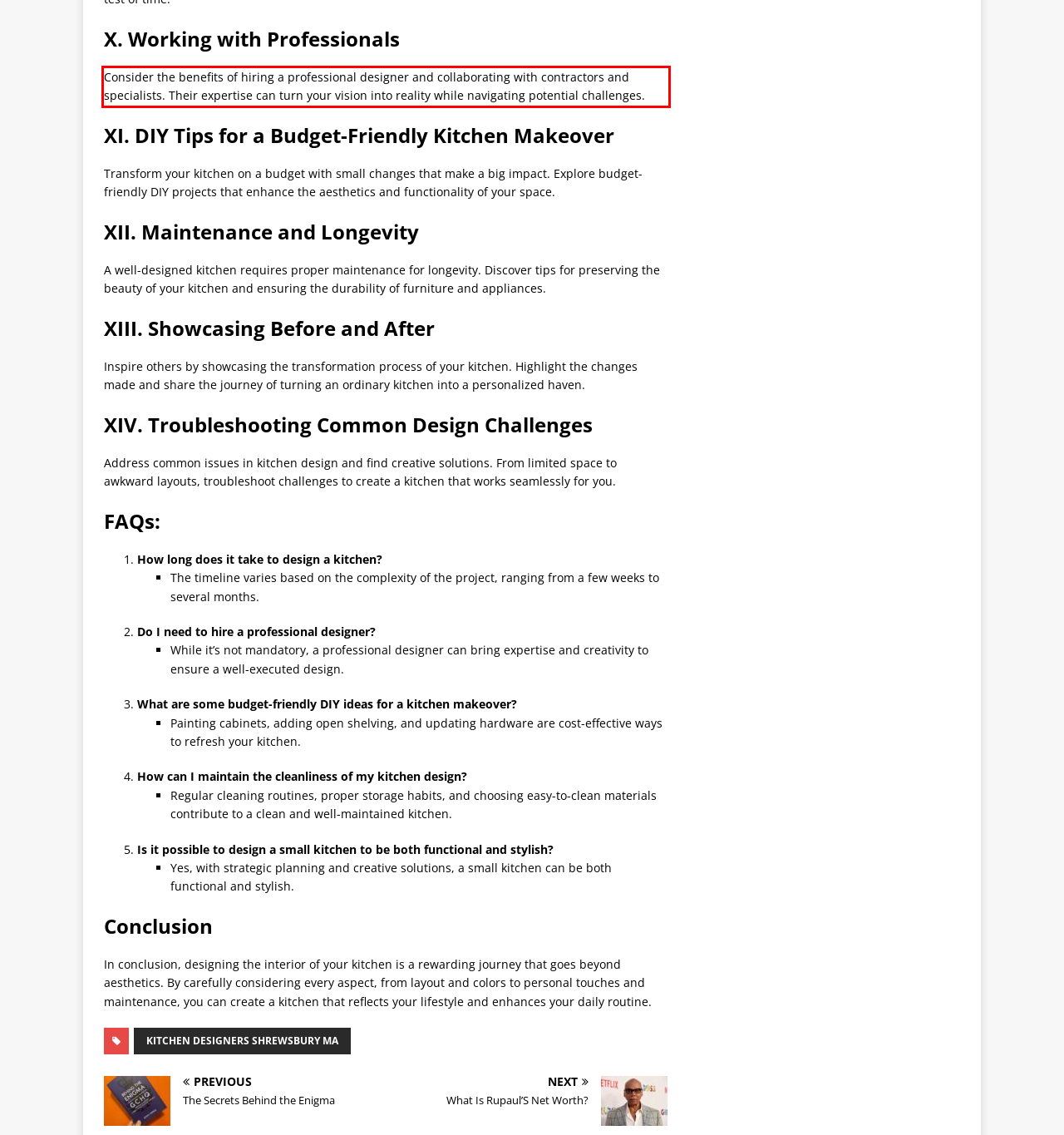Please identify and extract the text from the UI element that is surrounded by a red bounding box in the provided webpage screenshot.

Consider the benefits of hiring a professional designer and collaborating with contractors and specialists. Their expertise can turn your vision into reality while navigating potential challenges.